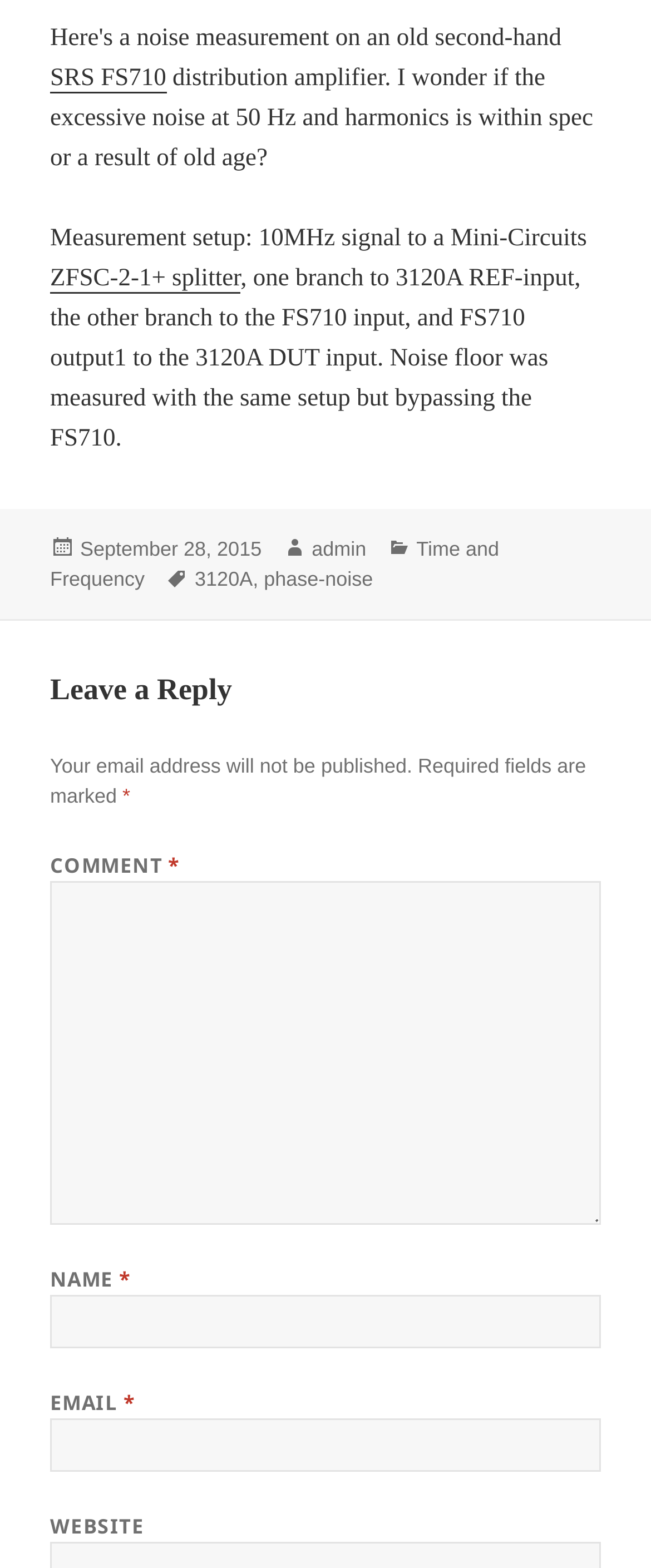What is the purpose of the FS710?
Please provide a comprehensive answer based on the information in the image.

The purpose of the FS710 can be determined by reading the text in the main content area, which describes it as a 'distribution amplifier'.